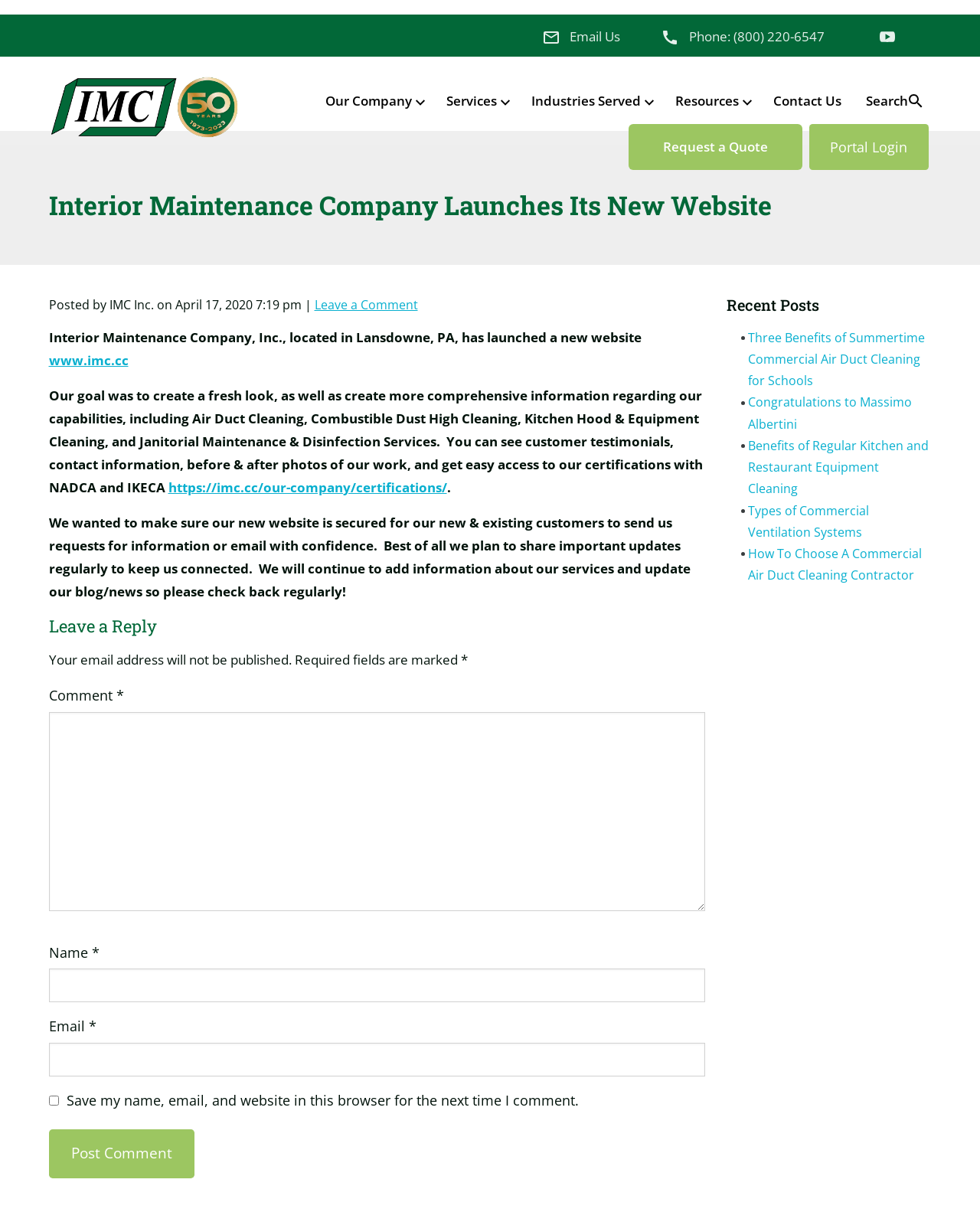What is the website's URL?
Please give a detailed and thorough answer to the question, covering all relevant points.

I found this information by reading the main article on the webpage, which mentions that the company has launched a new website at www.imc.cc.